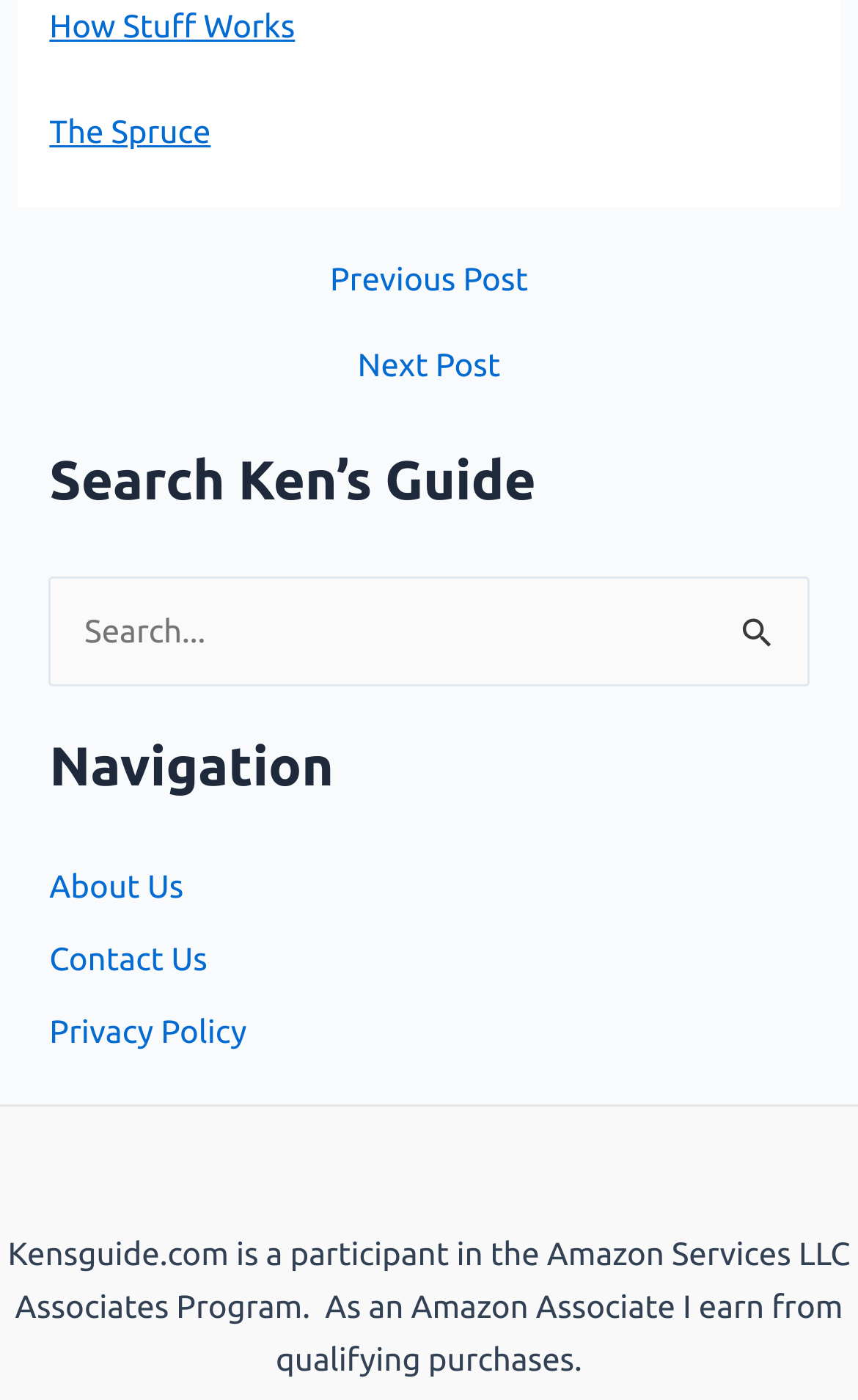What is the affiliate program mentioned on the webpage?
Provide a detailed answer to the question, using the image to inform your response.

The webpage mentions that 'Kensguide.com is a participant in the Amazon Services LLC Associates Program.' which indicates that the website is an affiliate of Amazon and earns from qualifying purchases.